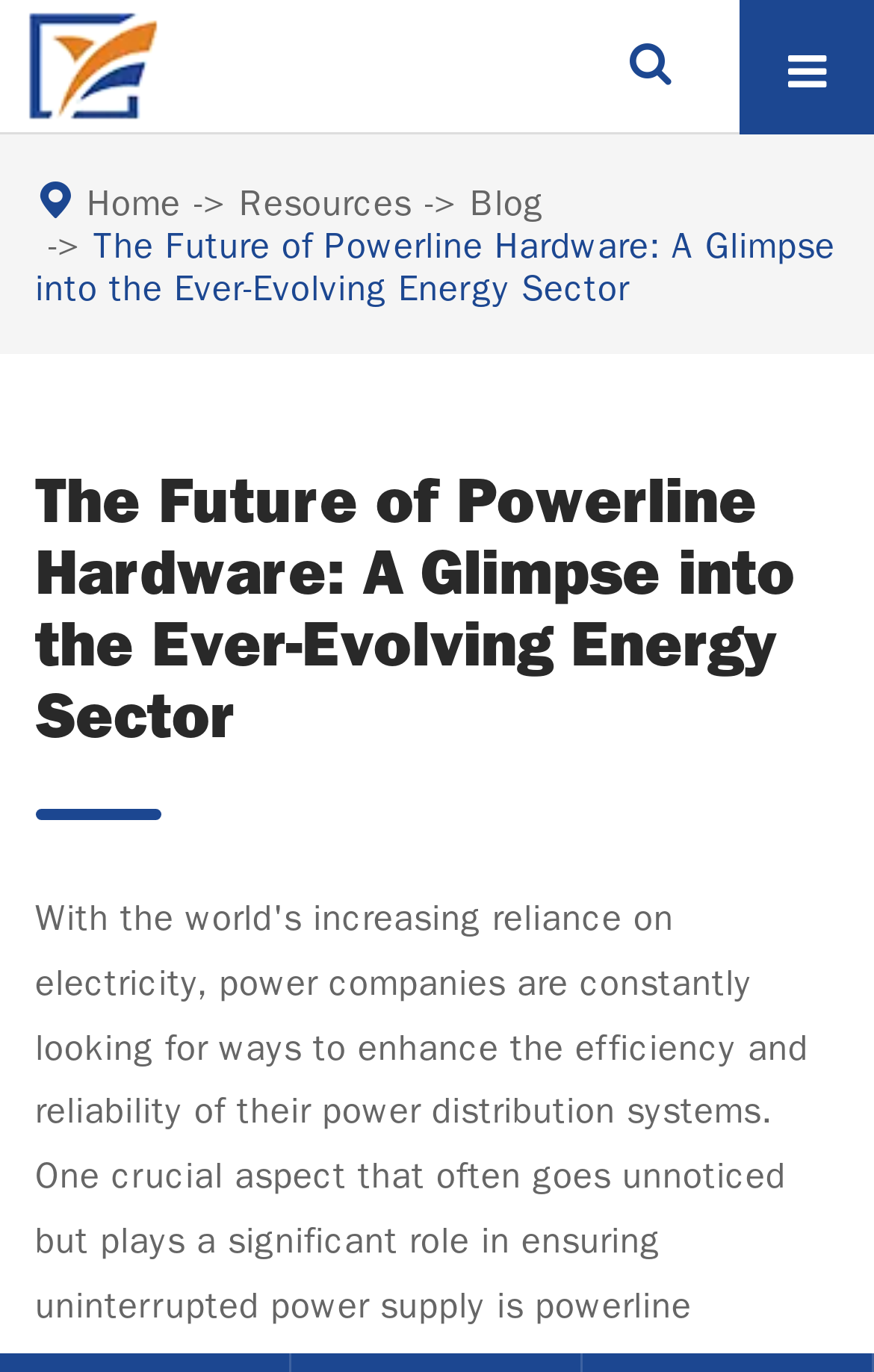Give a succinct answer to this question in a single word or phrase: 
How many main navigation links are there?

3